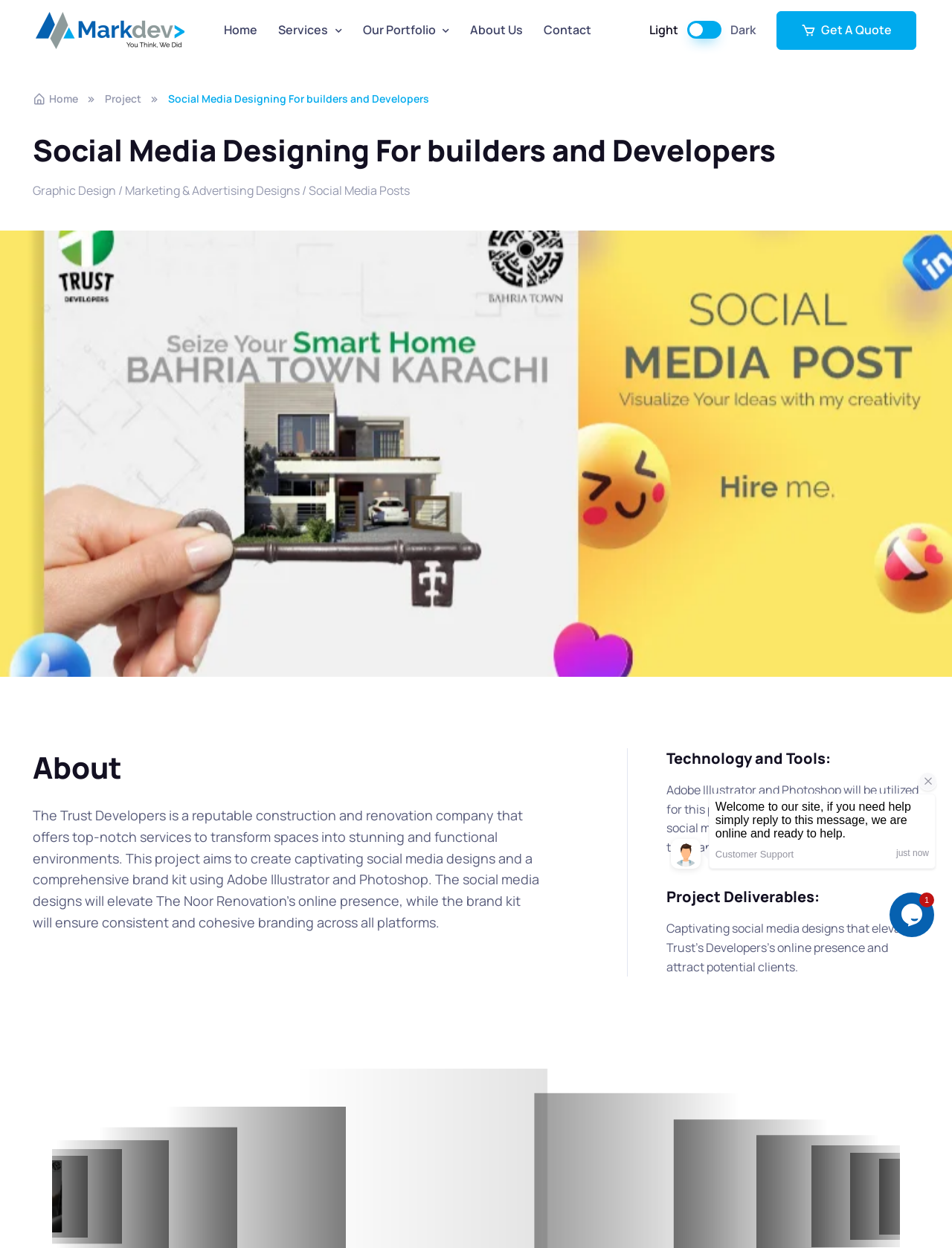Locate the bounding box coordinates of the element's region that should be clicked to carry out the following instruction: "Check the 'Light Dark' checkbox". The coordinates need to be four float numbers between 0 and 1, i.e., [left, top, right, bottom].

[0.722, 0.017, 0.758, 0.031]